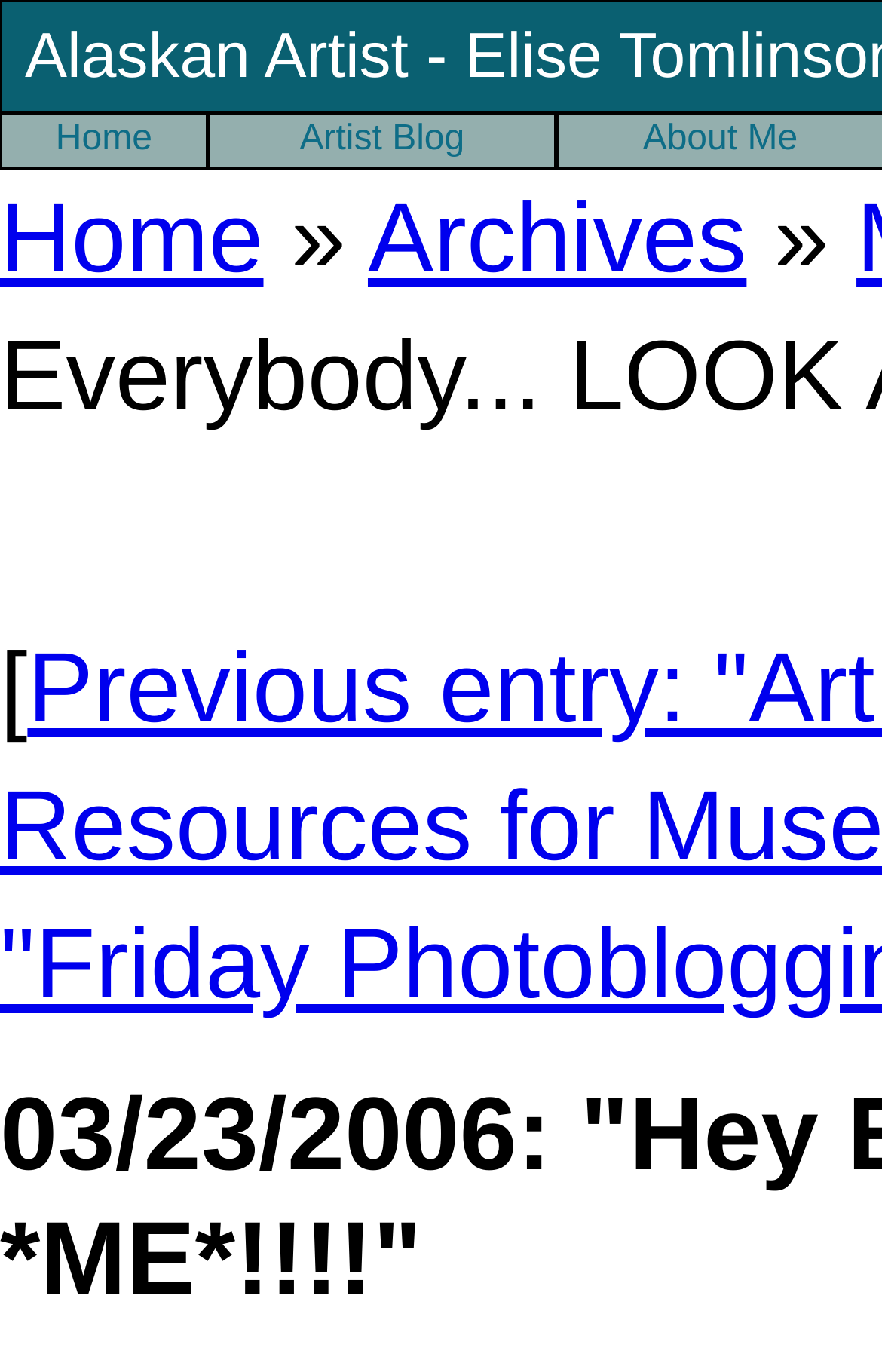Please analyze the image and provide a thorough answer to the question:
Is there a separator between 'Home' and 'Archives' links?

I examined the main navigation bar and found that there is a '»' separator between the 'Home' and 'Archives' links, which is represented by a StaticText element.